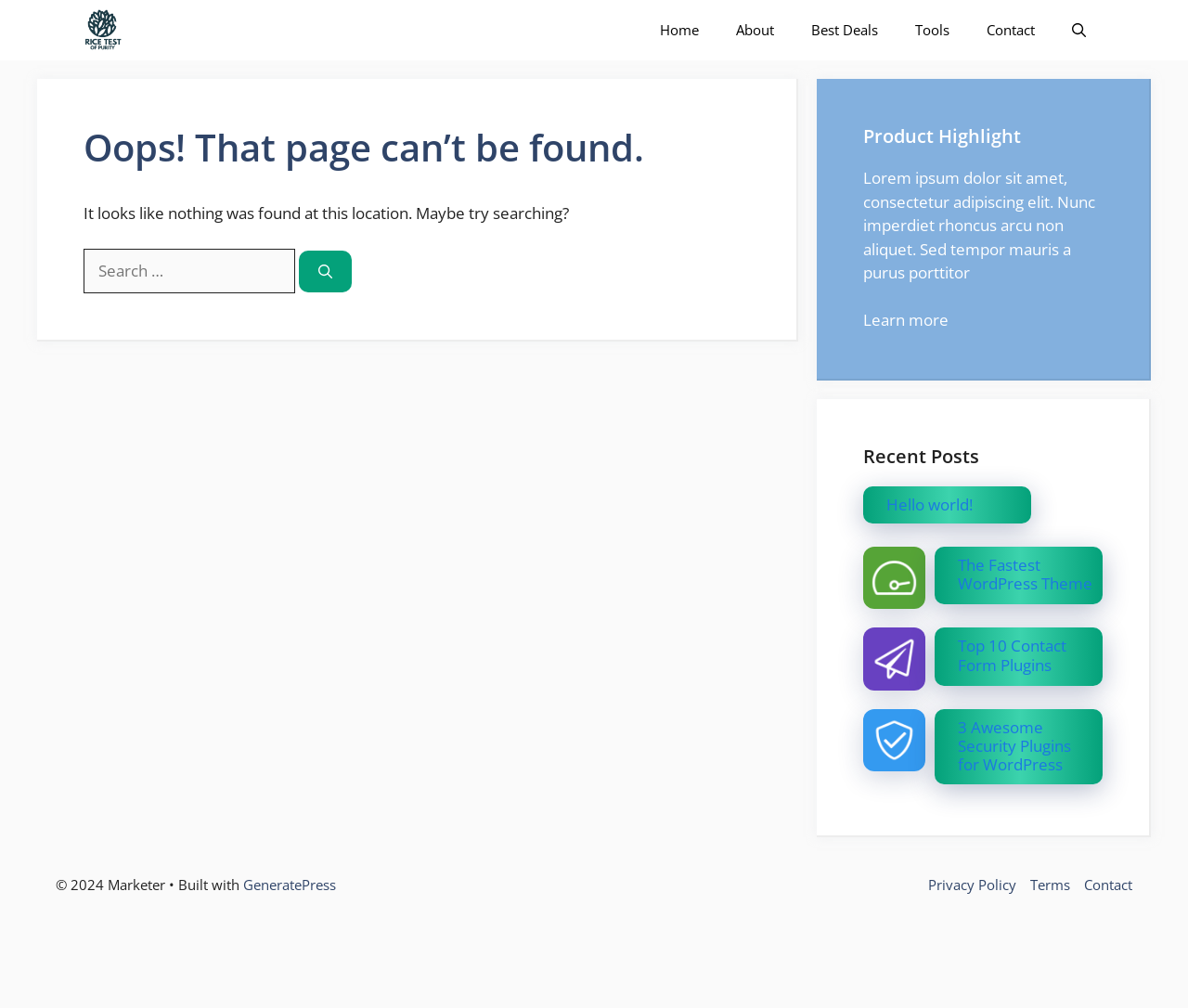How many recent posts are listed?
Give a single word or phrase as your answer by examining the image.

4